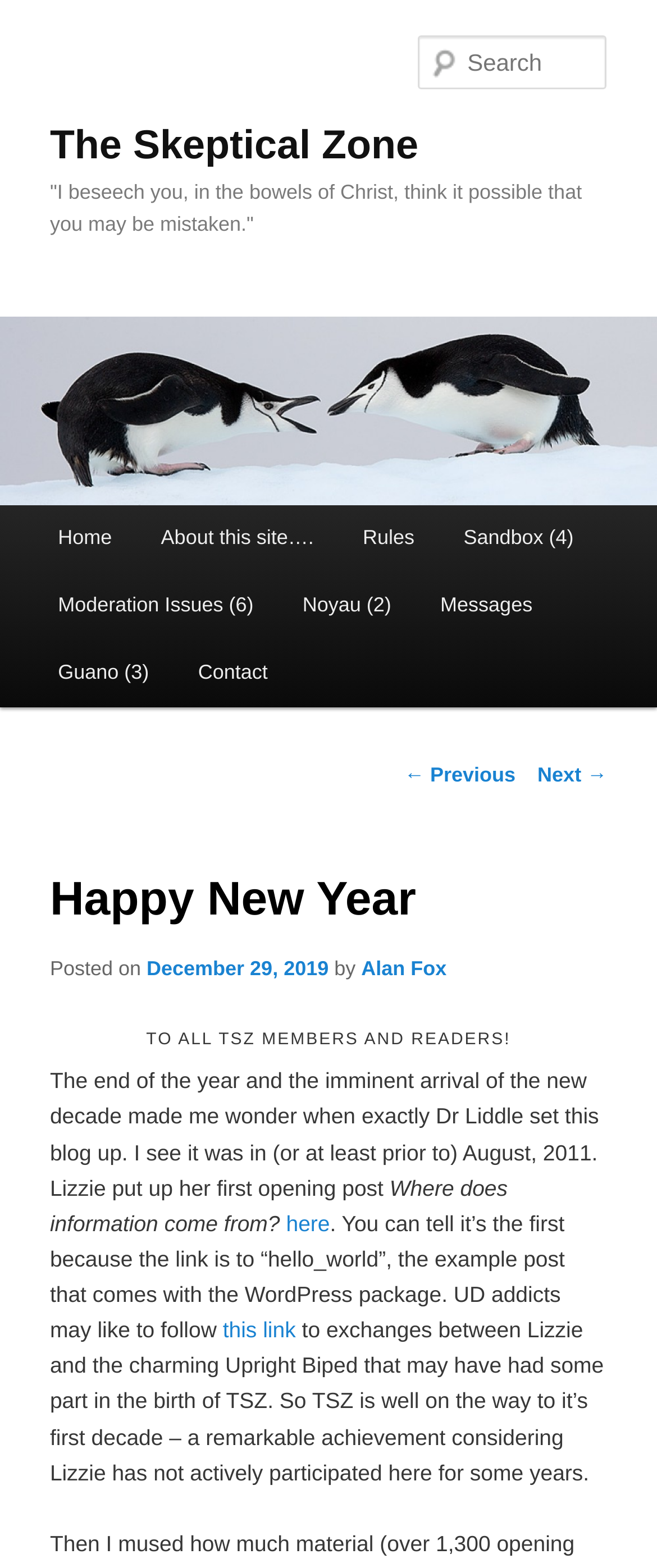Please answer the following question using a single word or phrase: 
What is the topic of the blog post?

Happy New Year